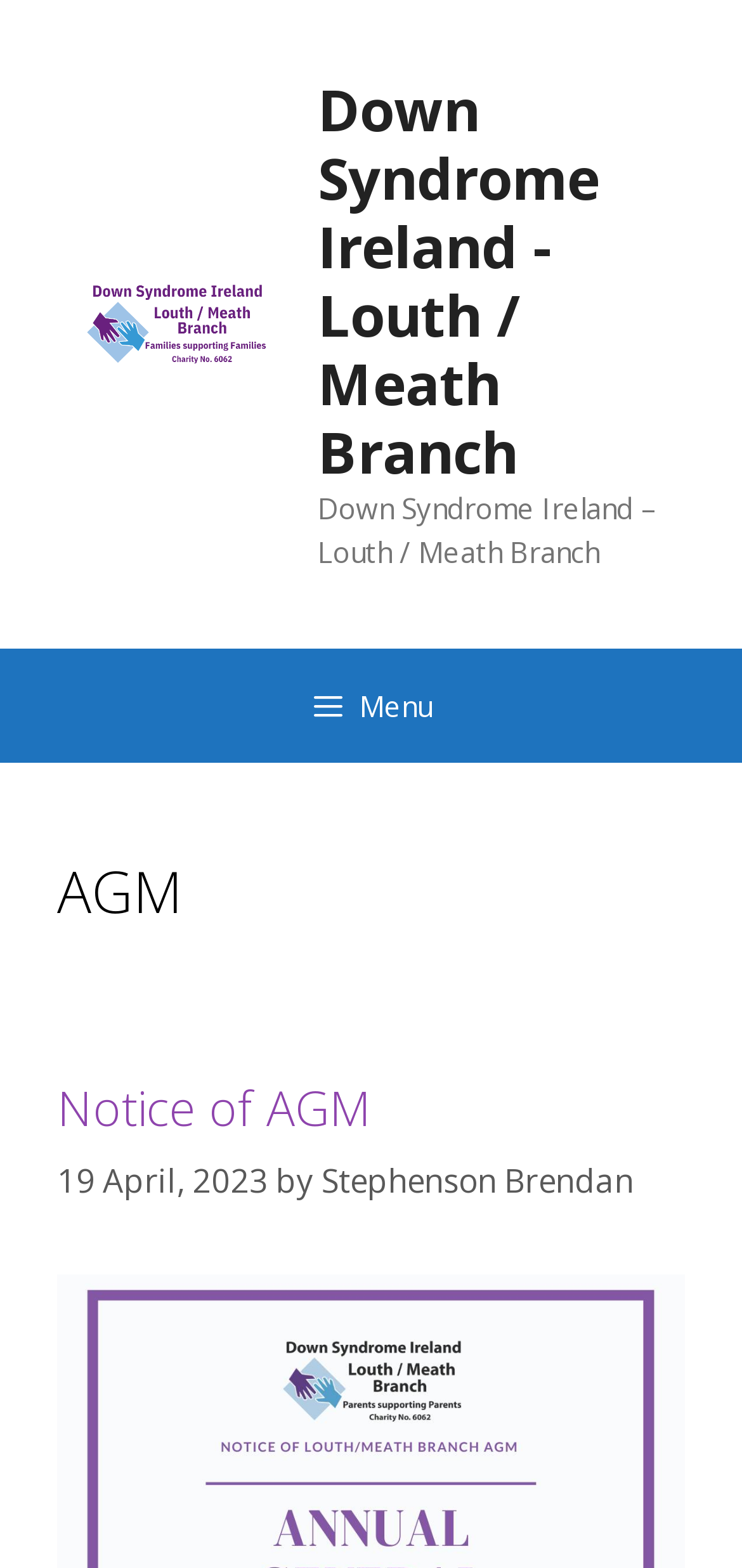Who posted the notice of AGM?
Based on the visual details in the image, please answer the question thoroughly.

The notice of AGM is posted by Stephenson Brendan, as indicated by the link 'Stephenson Brendan' which is located below the heading 'Notice of AGM'.